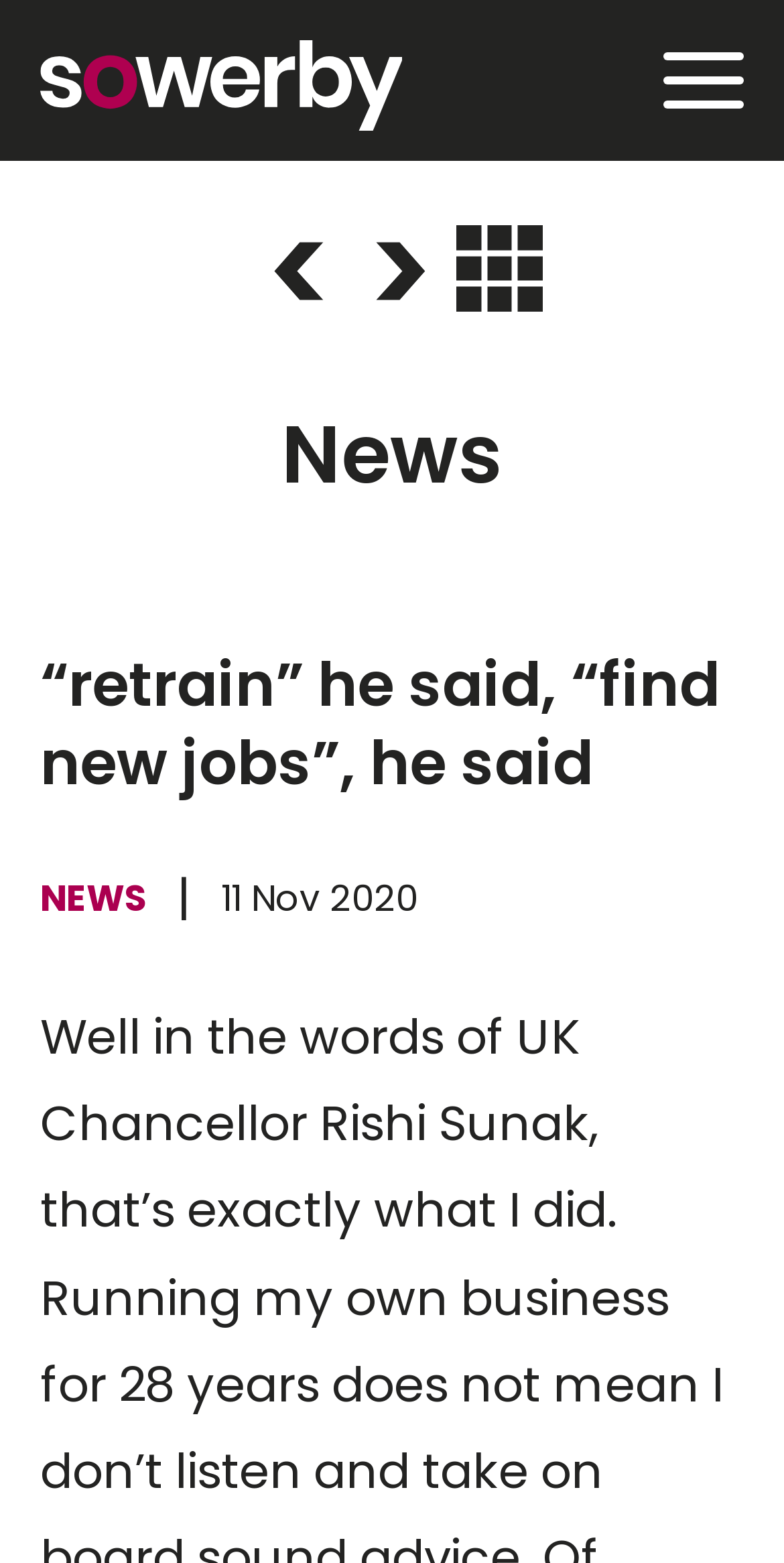Provide the bounding box coordinates of the area you need to click to execute the following instruction: "go to contact us page".

[0.051, 0.356, 0.949, 0.418]